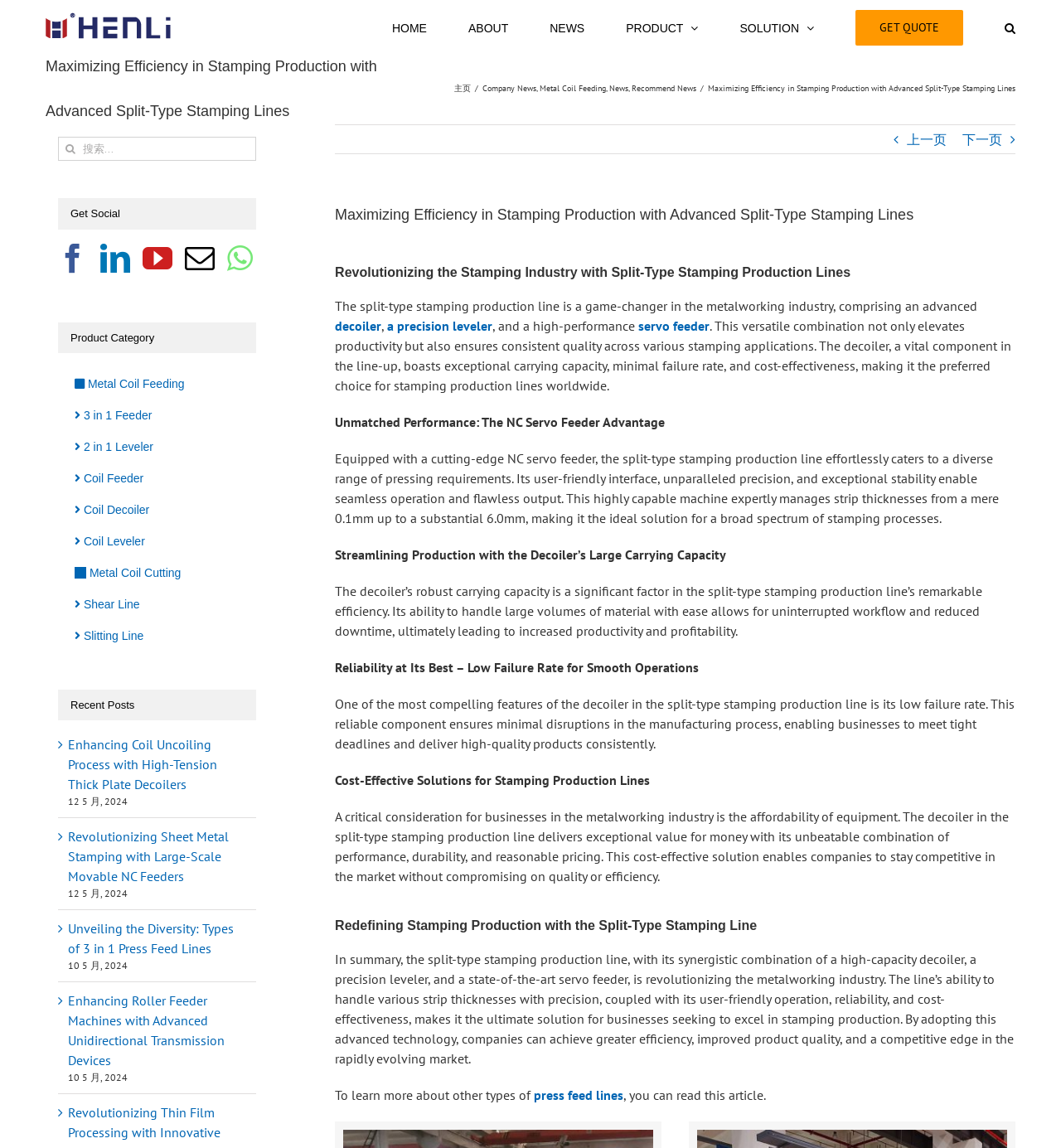Given the webpage screenshot and the description, determine the bounding box coordinates (top-left x, top-left y, bottom-right x, bottom-right y) that define the location of the UI element matching this description: 3 in 1 Feeder

[0.055, 0.348, 0.241, 0.376]